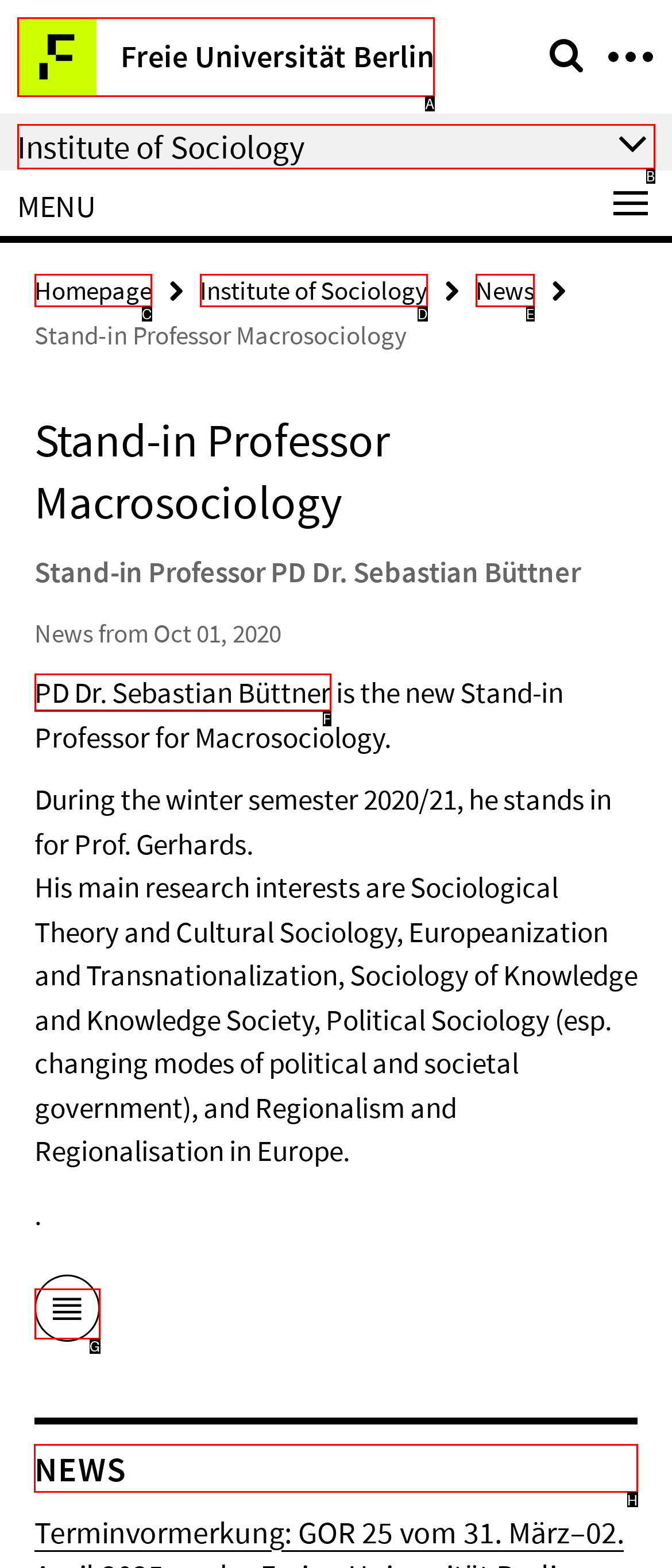Identify the letter of the option that should be selected to accomplish the following task: view latest news. Provide the letter directly.

H